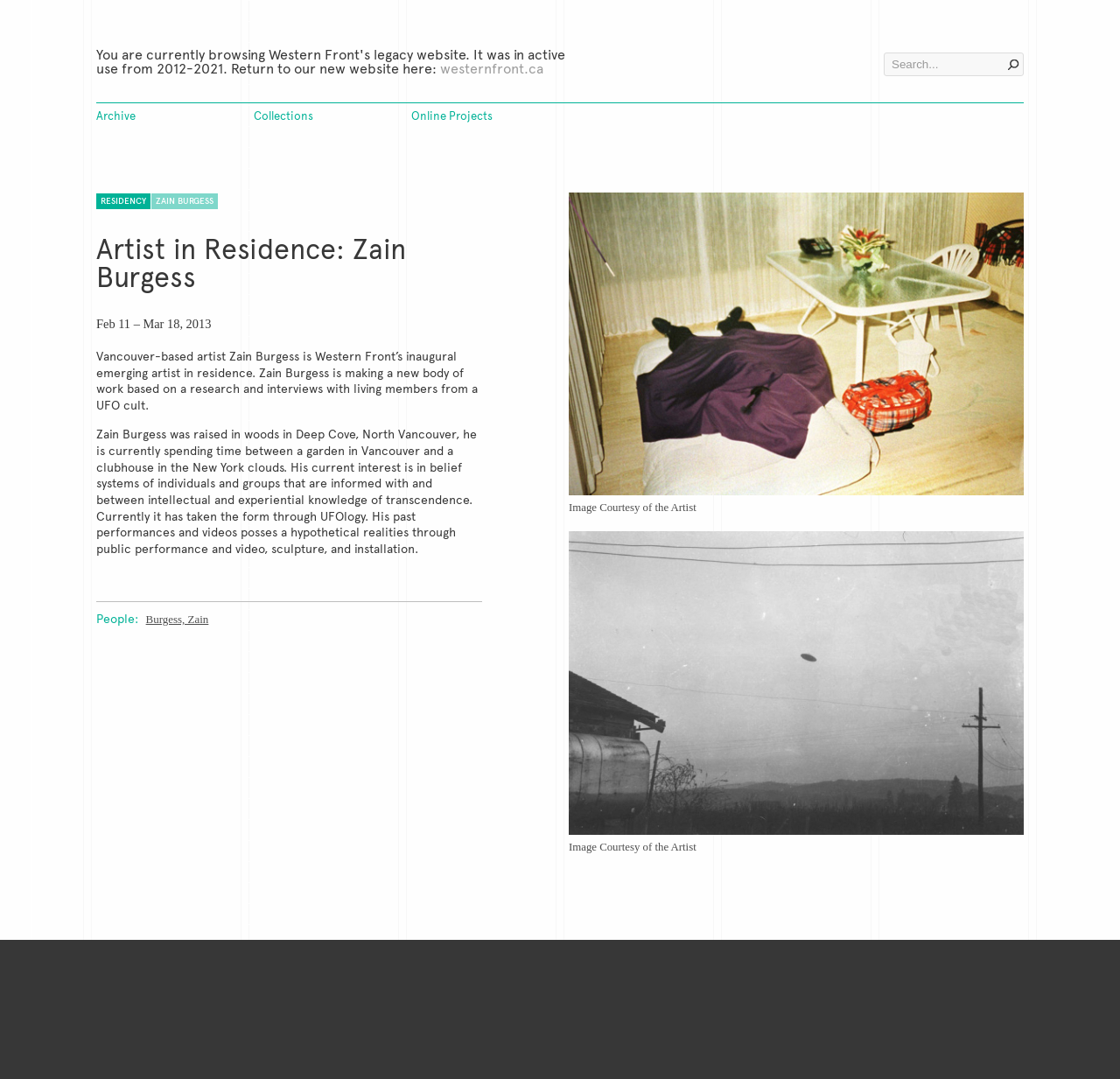Please determine the bounding box coordinates of the clickable area required to carry out the following instruction: "View the archive". The coordinates must be four float numbers between 0 and 1, represented as [left, top, right, bottom].

[0.086, 0.101, 0.121, 0.114]